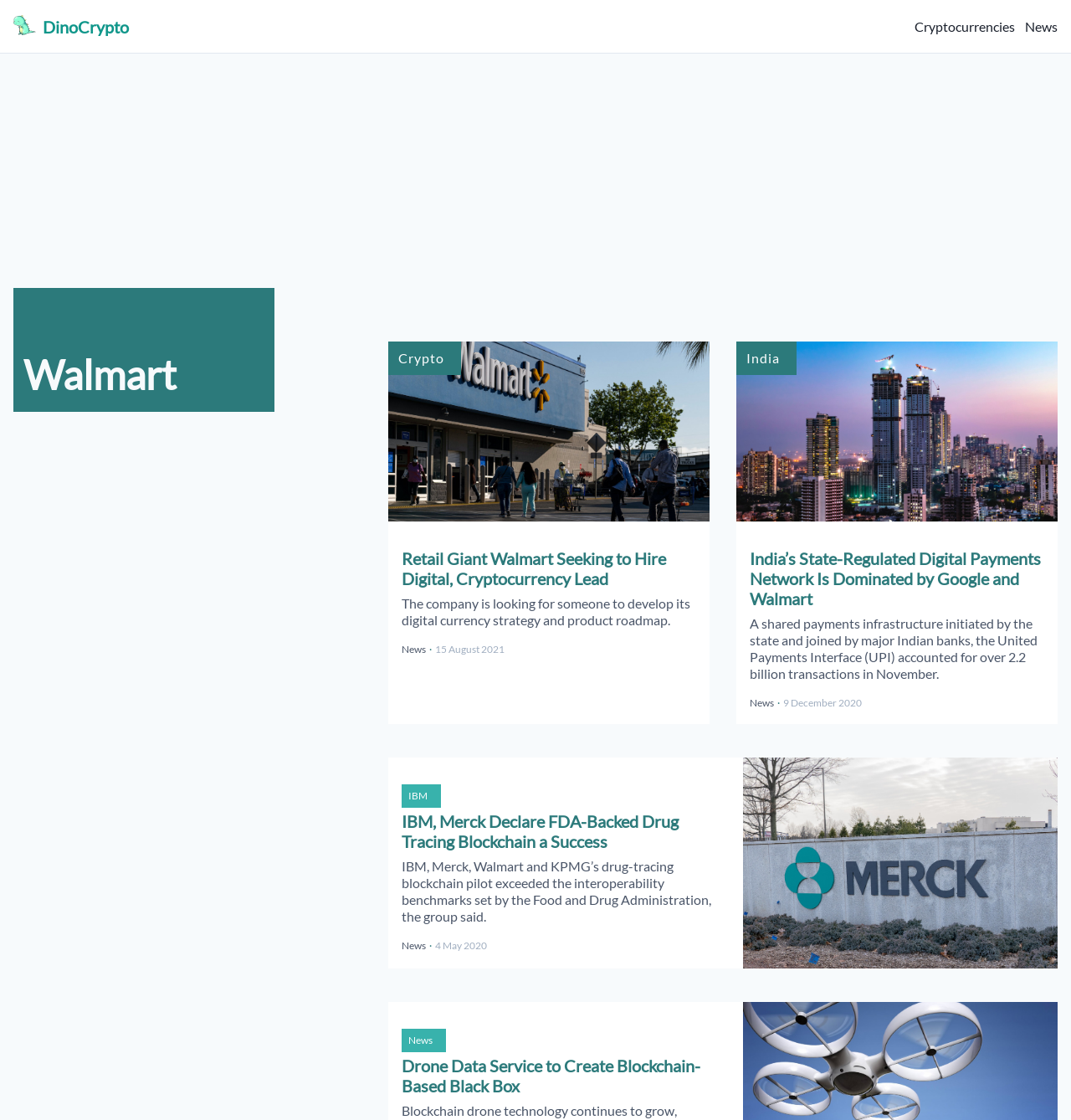Could you highlight the region that needs to be clicked to execute the instruction: "Read about Retail Giant Walmart Seeking to Hire Digital, Cryptocurrency Lead"?

[0.375, 0.49, 0.65, 0.525]